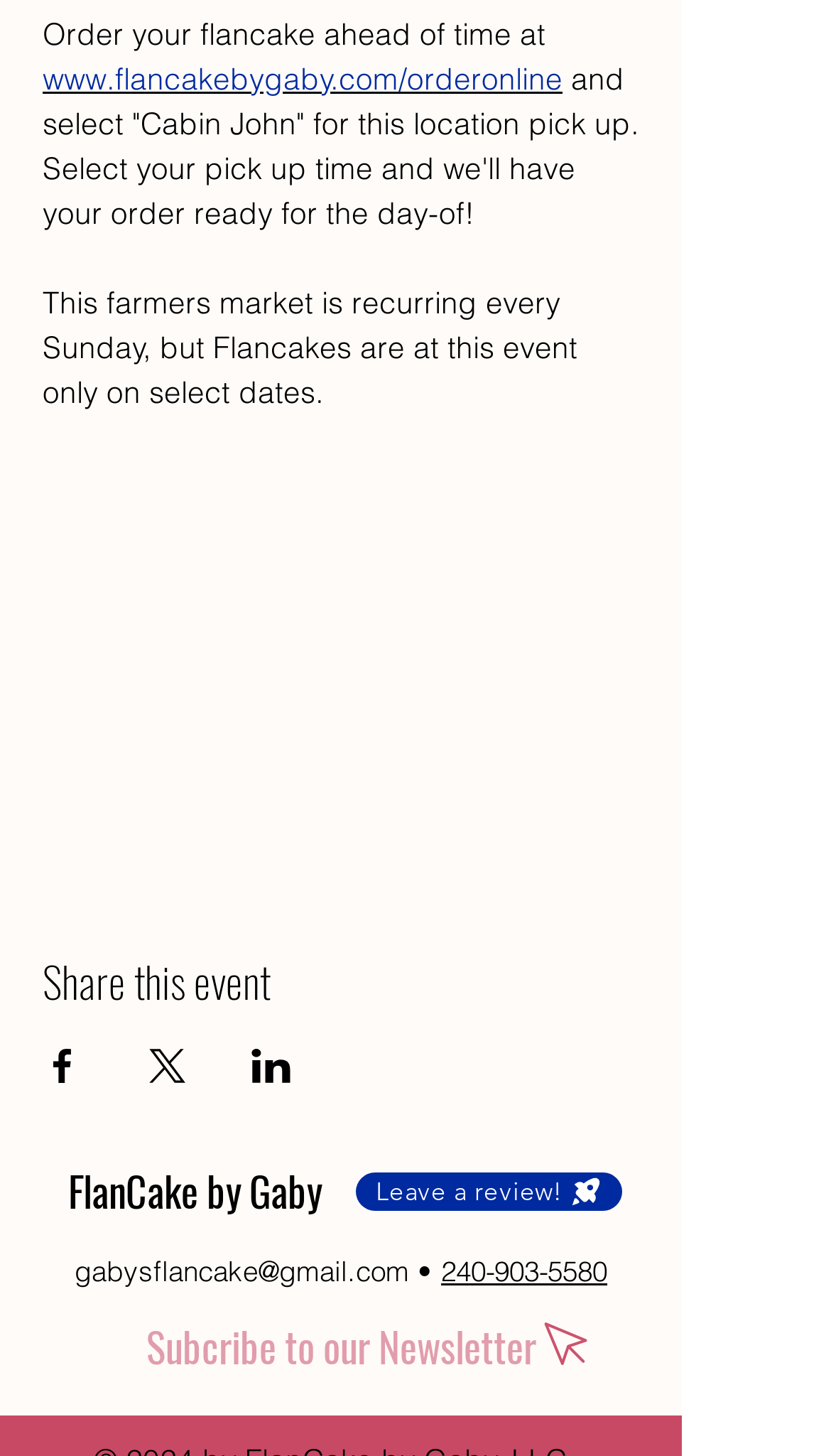What is the name of the flancake business?
Look at the image and construct a detailed response to the question.

The name of the flancake business can be found in the link at the bottom of the page, which says 'FlanCake by Gaby'.